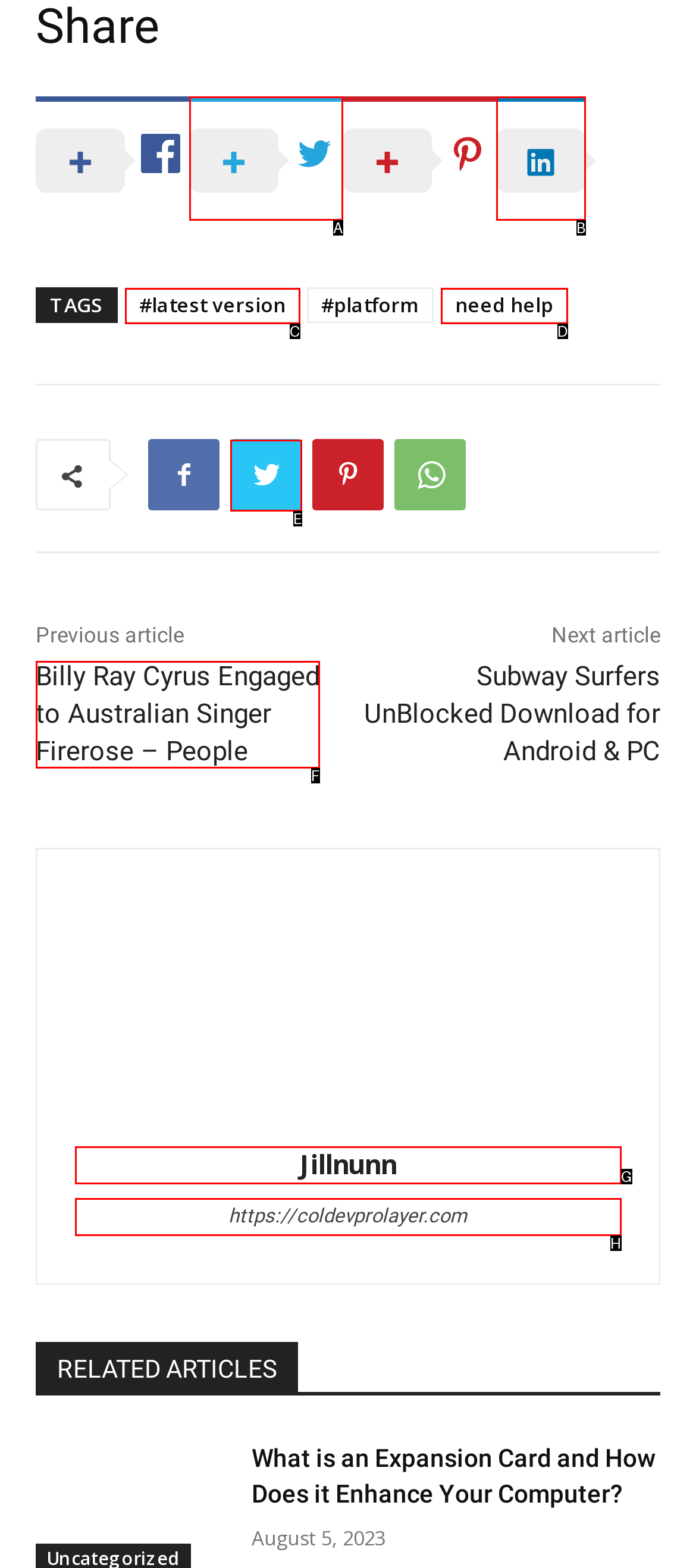Choose the HTML element that best fits the description: need help. Answer with the option's letter directly.

D